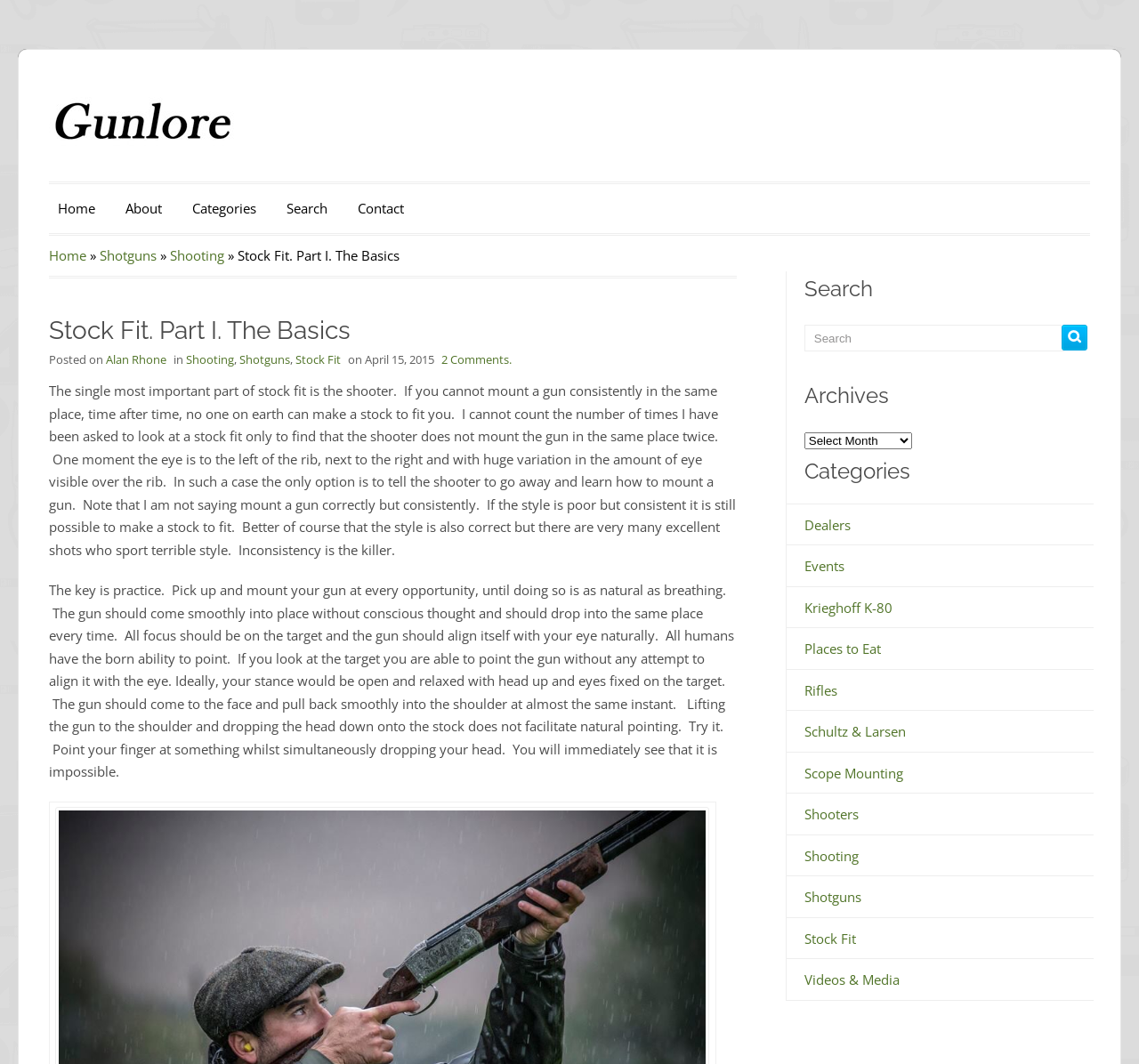What is the category of the article? Look at the image and give a one-word or short phrase answer.

Shooting